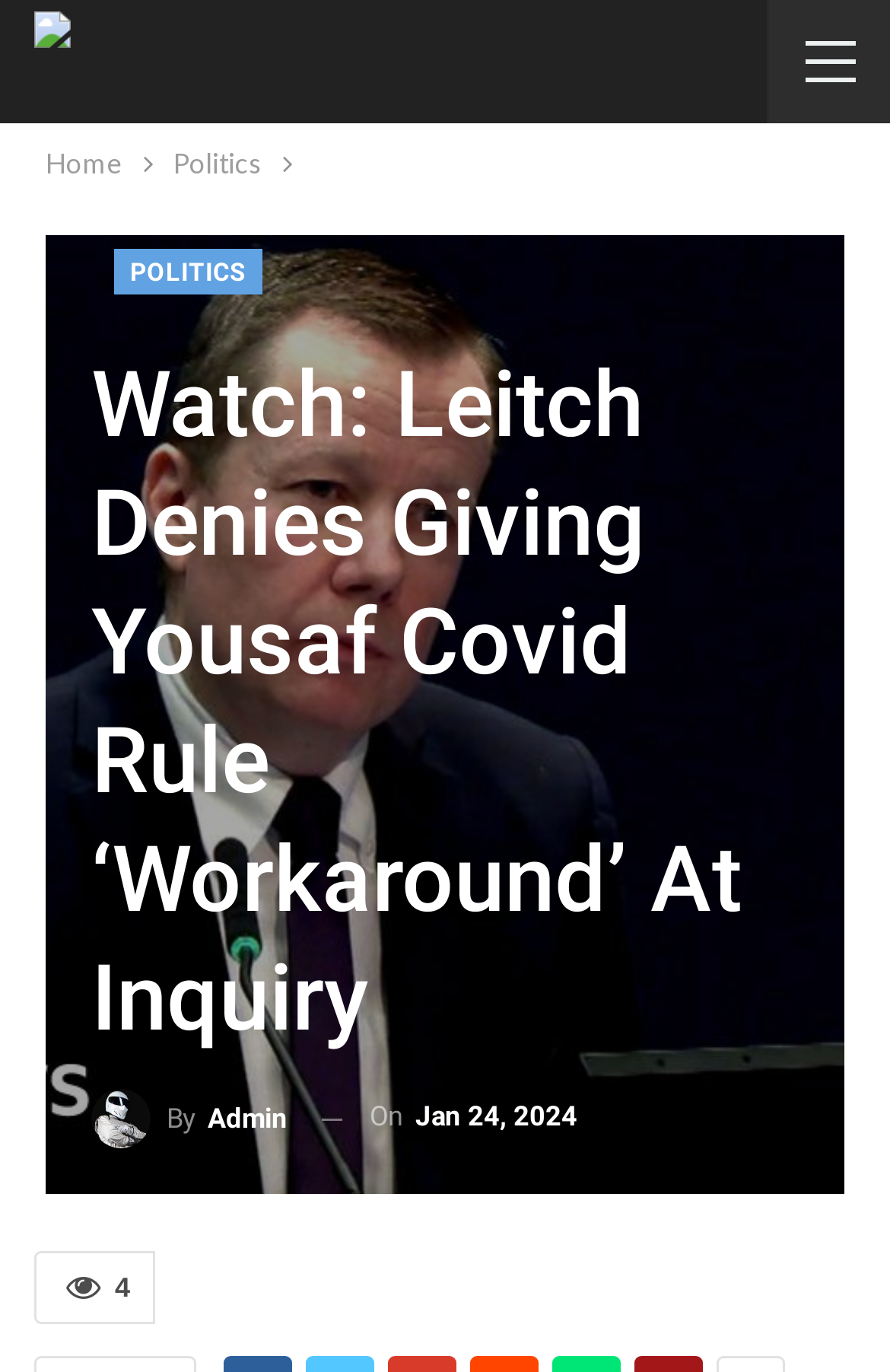Who is the author of the article?
Can you give a detailed and elaborate answer to the question?

I found the author's name by looking at the link 'By Admin' located below the article's heading.